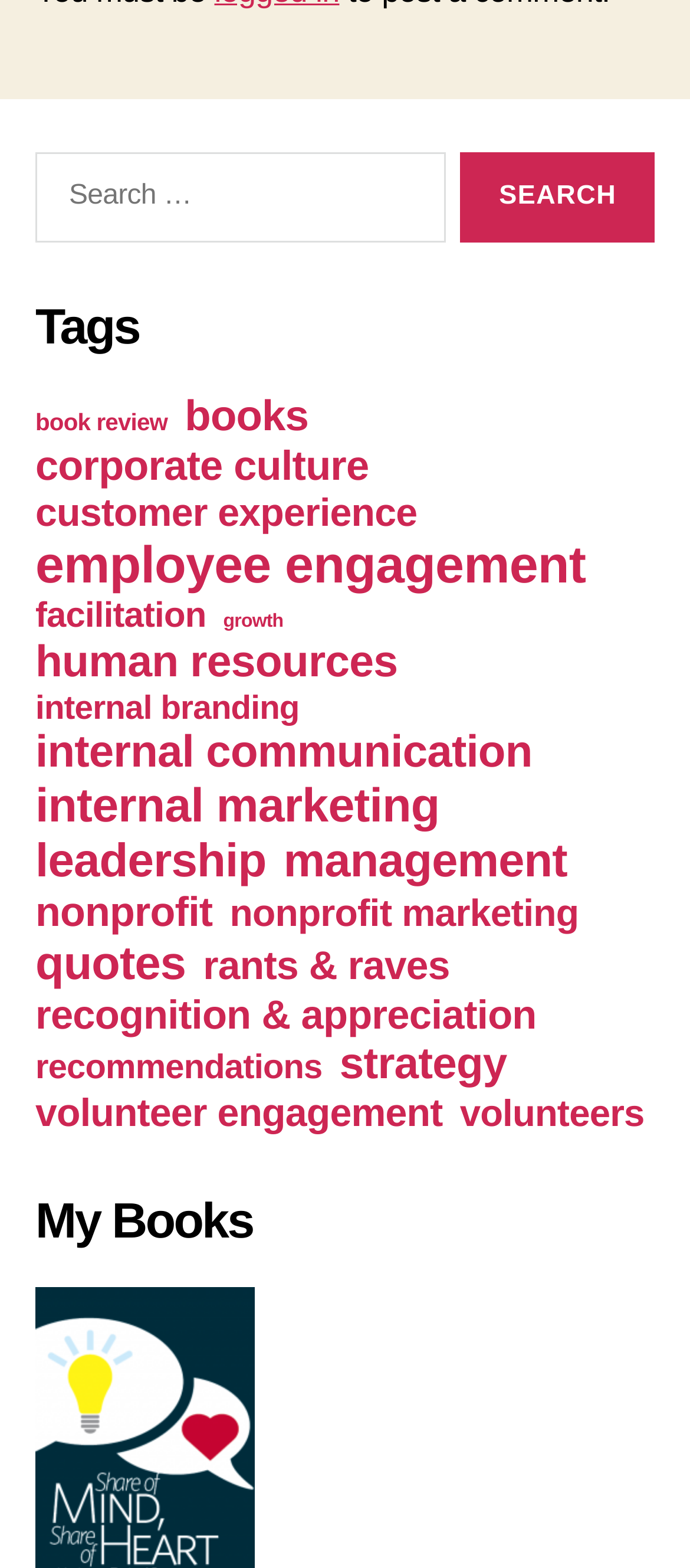Determine the bounding box coordinates of the target area to click to execute the following instruction: "Explore the 'leadership' category."

[0.051, 0.532, 0.386, 0.566]